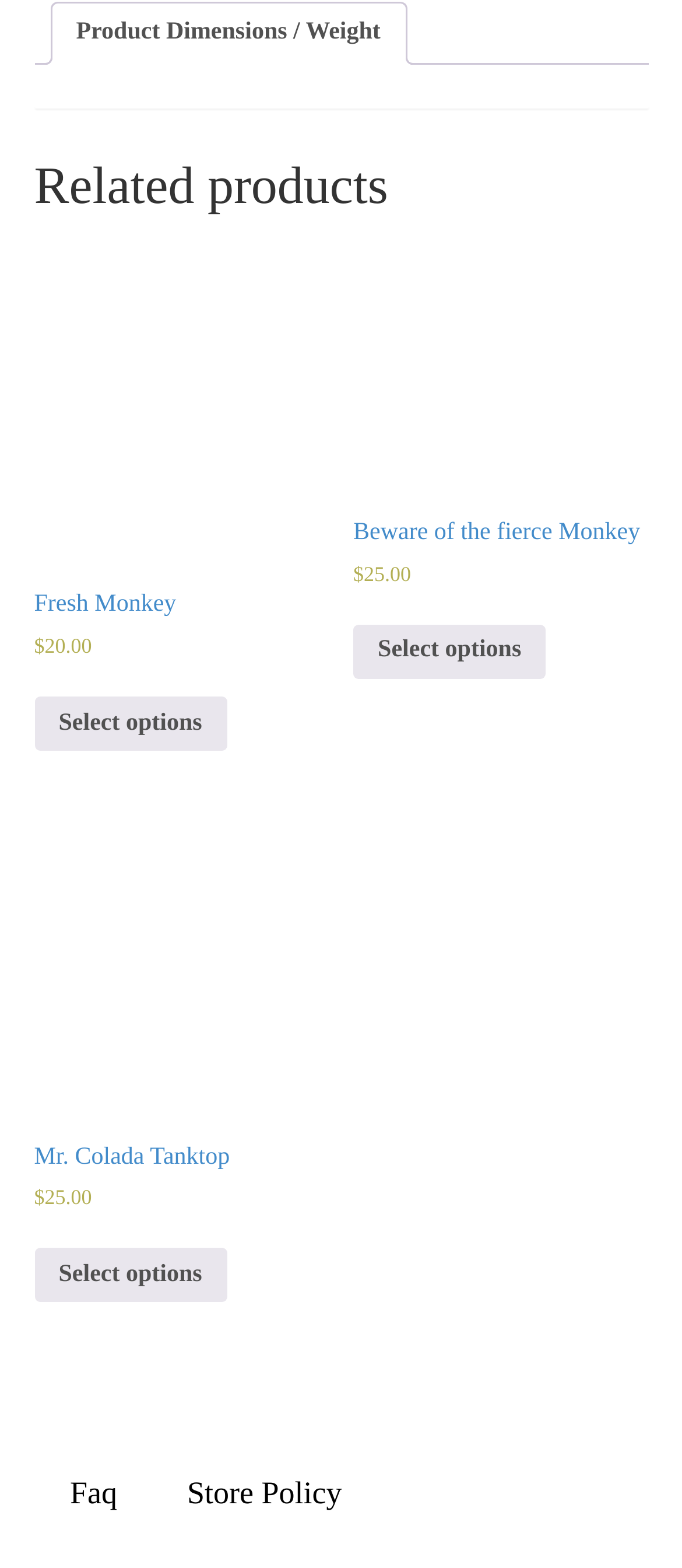Determine the bounding box coordinates for the HTML element mentioned in the following description: "Mr. Colada Tanktop $25.00". The coordinates should be a list of four floats ranging from 0 to 1, represented as [left, top, right, bottom].

[0.05, 0.526, 0.482, 0.821]